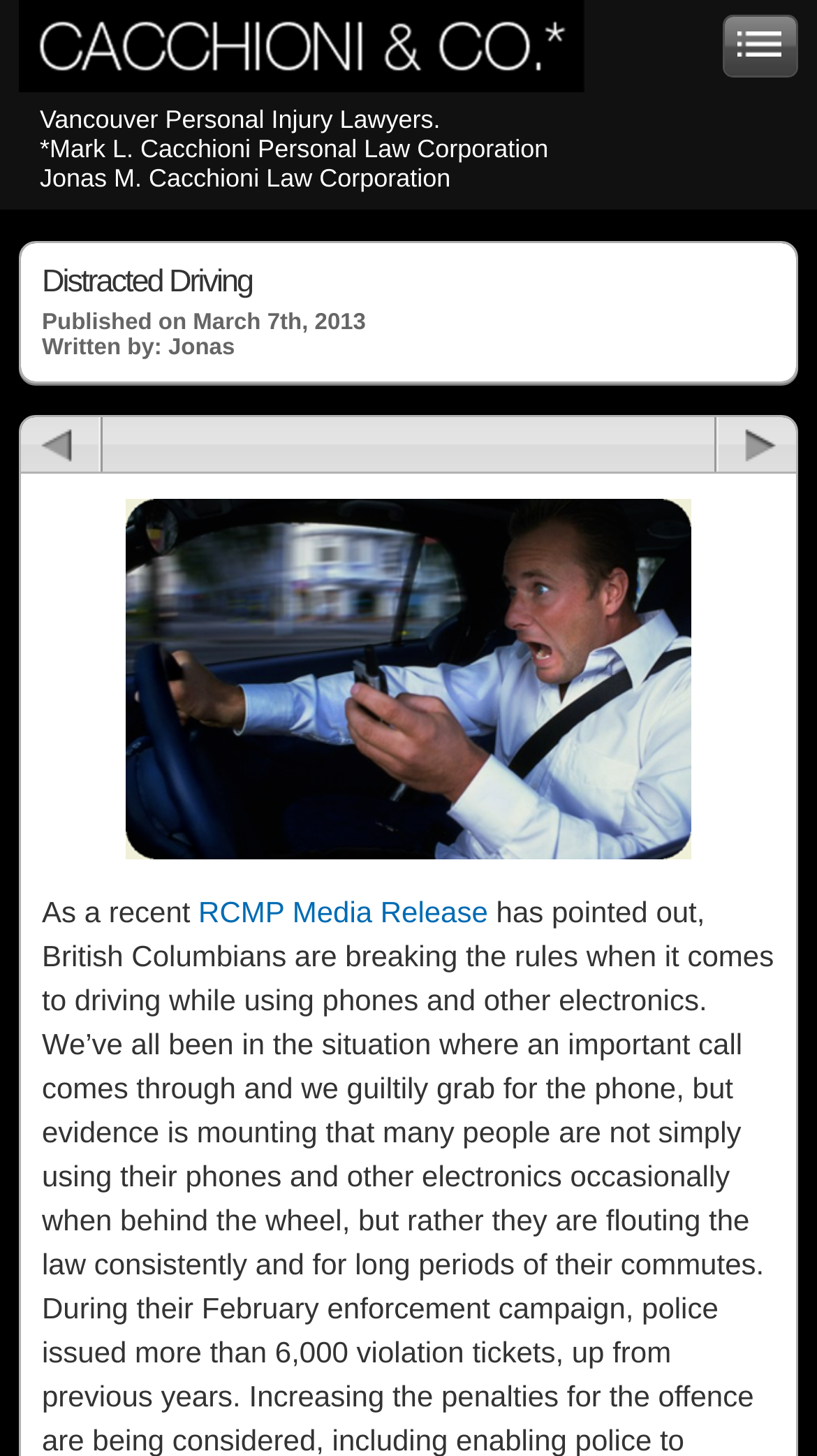Provide the bounding box for the UI element matching this description: "title="View Random Post"".

None